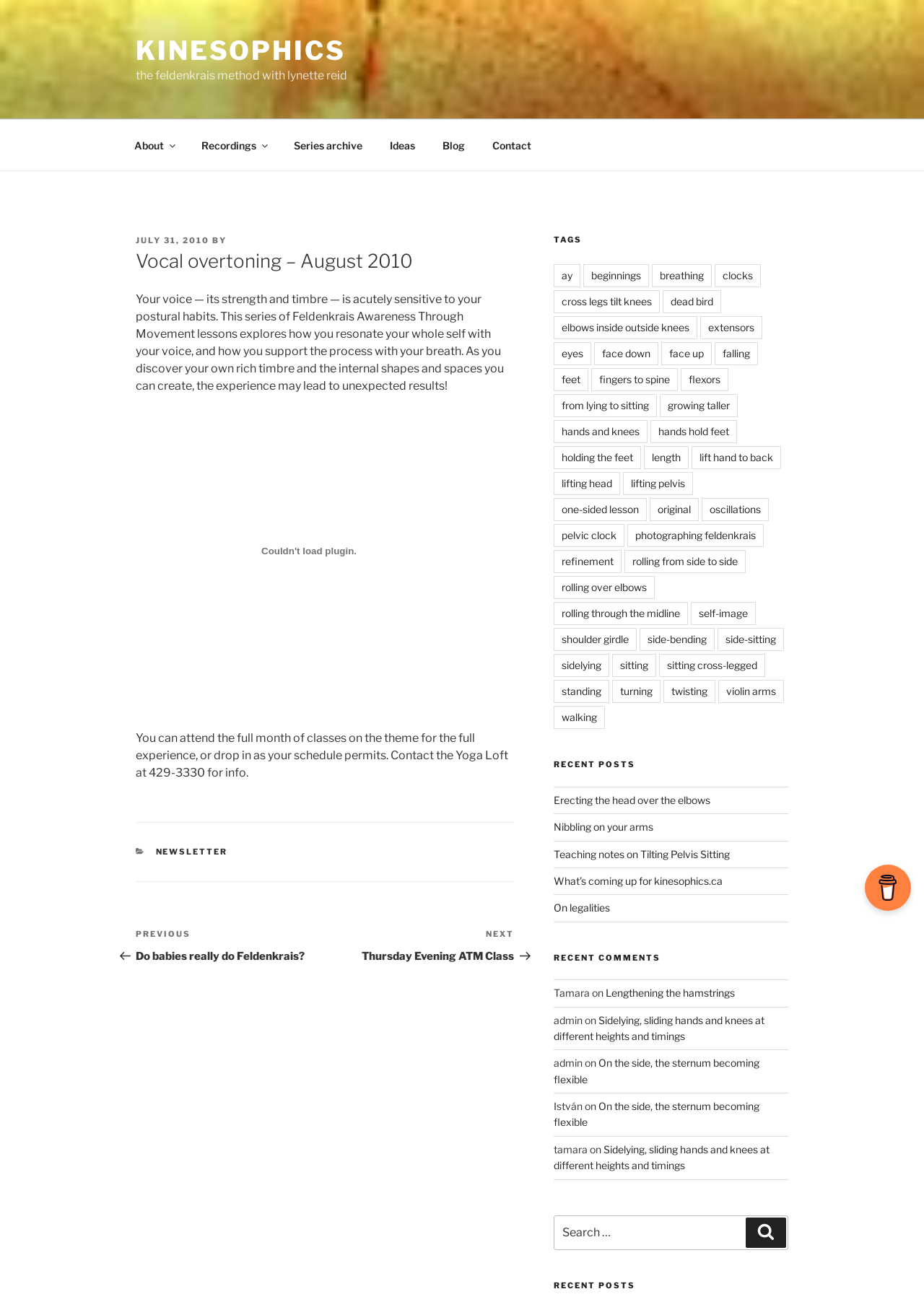Determine the bounding box coordinates of the target area to click to execute the following instruction: "Click on the 'About' link in the top menu."

[0.131, 0.098, 0.202, 0.125]